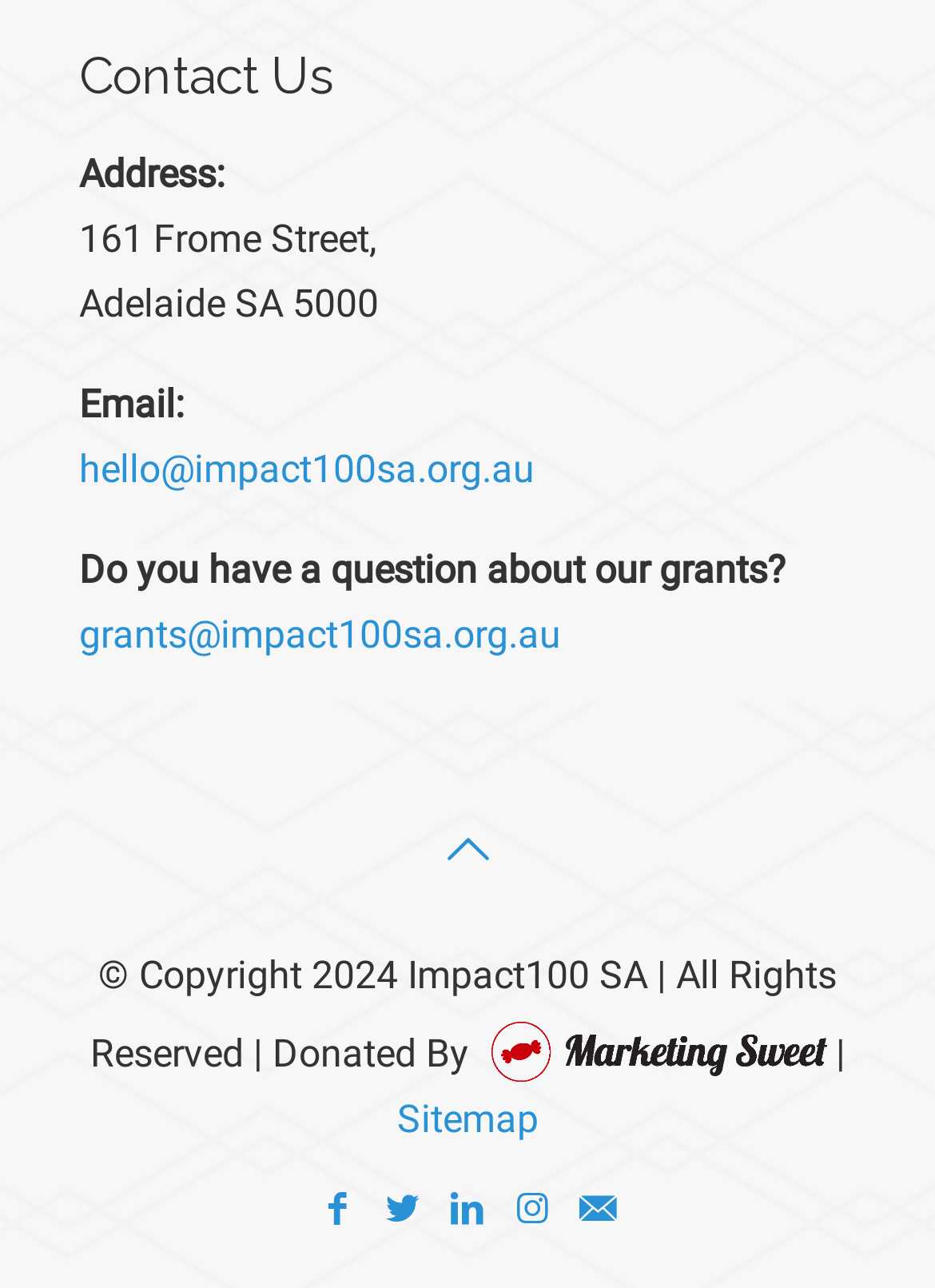Please identify the bounding box coordinates for the region that you need to click to follow this instruction: "Click the Facebook link".

[0.542, 0.921, 0.596, 0.954]